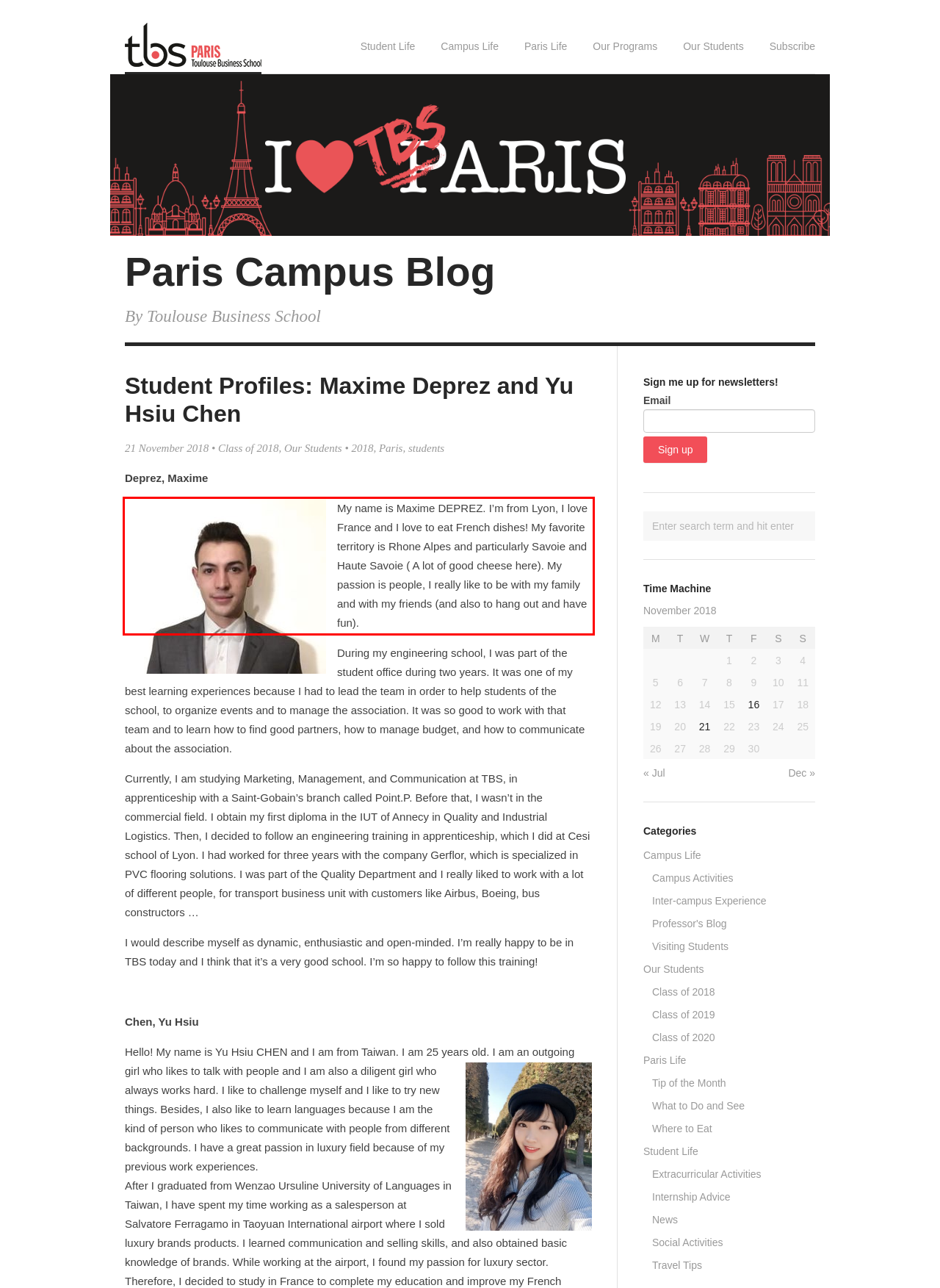Please analyze the provided webpage screenshot and perform OCR to extract the text content from the red rectangle bounding box.

My name is Maxime DEPREZ. I’m from Lyon, I love France and I love to eat French dishes! My favorite territory is Rhone Alpes and particularly Savoie and Haute Savoie ( A lot of good cheese here). My passion is people, I really like to be with my family and with my friends (and also to hang out and have fun).